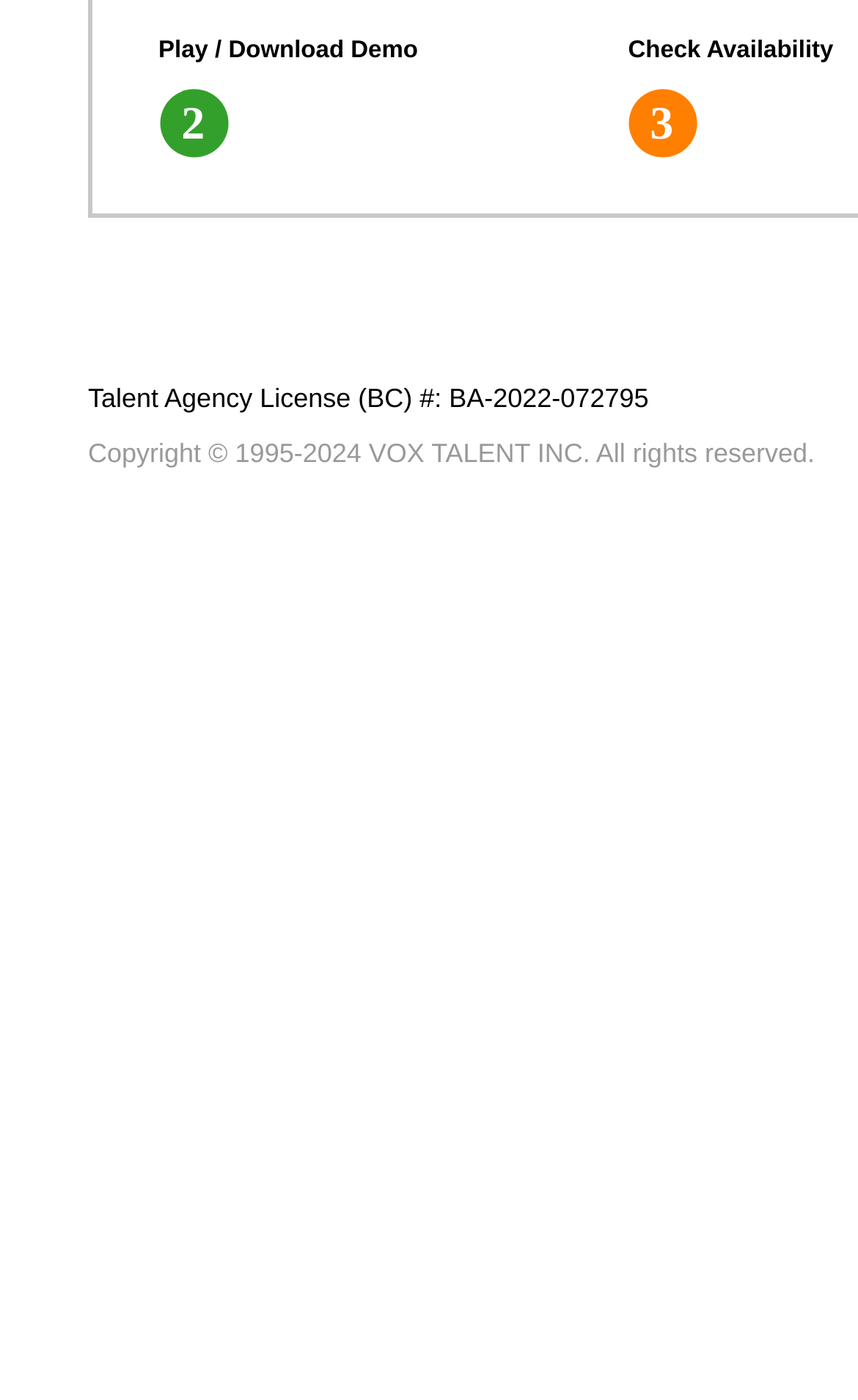Provide the bounding box coordinates in the format (top-left x, top-left y, bottom-right x, bottom-right y). All values are floating point numbers between 0 and 1. Determine the bounding box coordinate of the UI element described as: Check Availability

[0.732, 0.027, 0.971, 0.113]